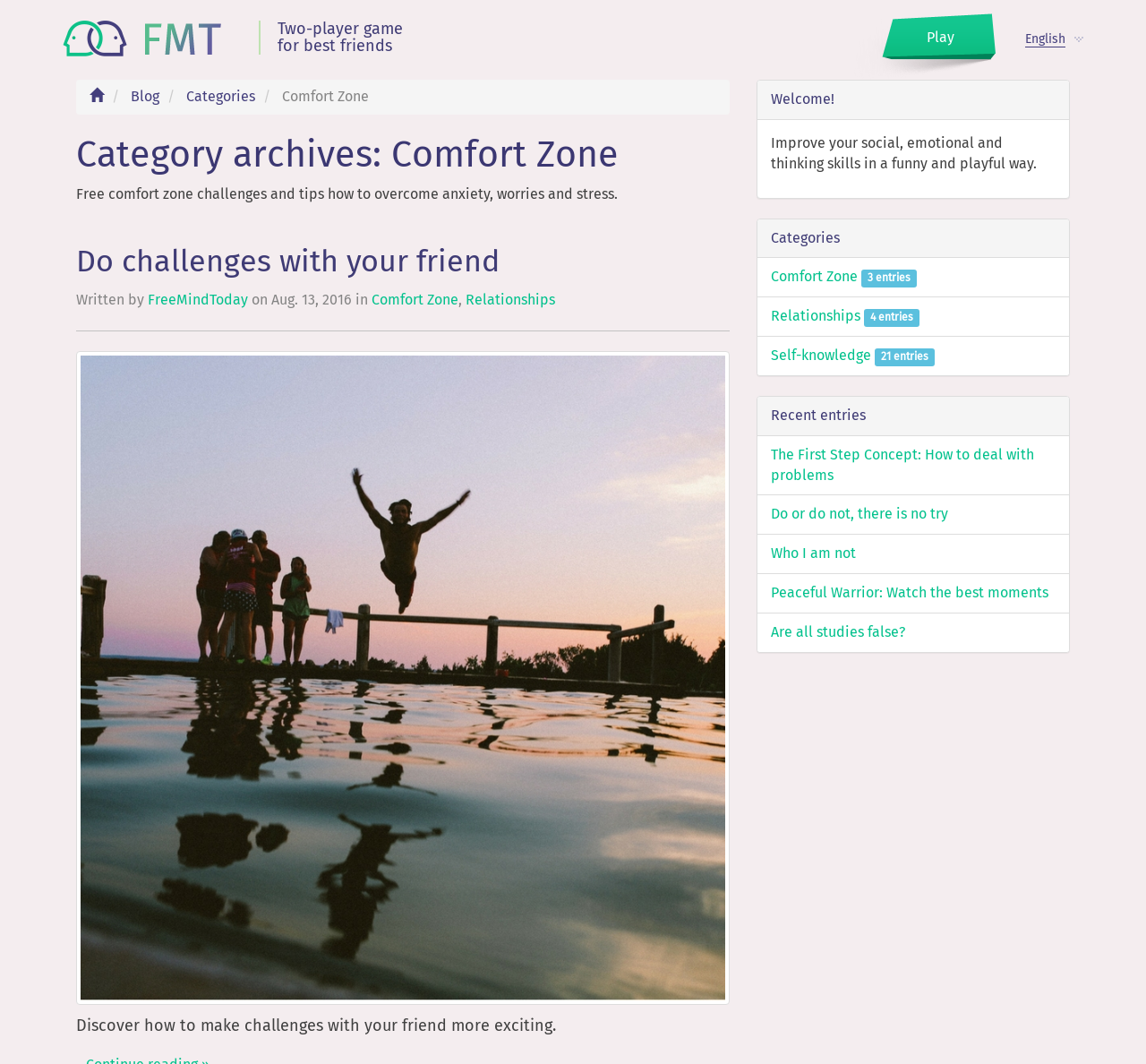Using the information in the image, give a comprehensive answer to the question: 
Is there a two-player game for best friends on this webpage?

I found the answer by looking at the StaticText 'Two-player game for best friends' which suggests that there is a two-player game for best friends on this webpage.